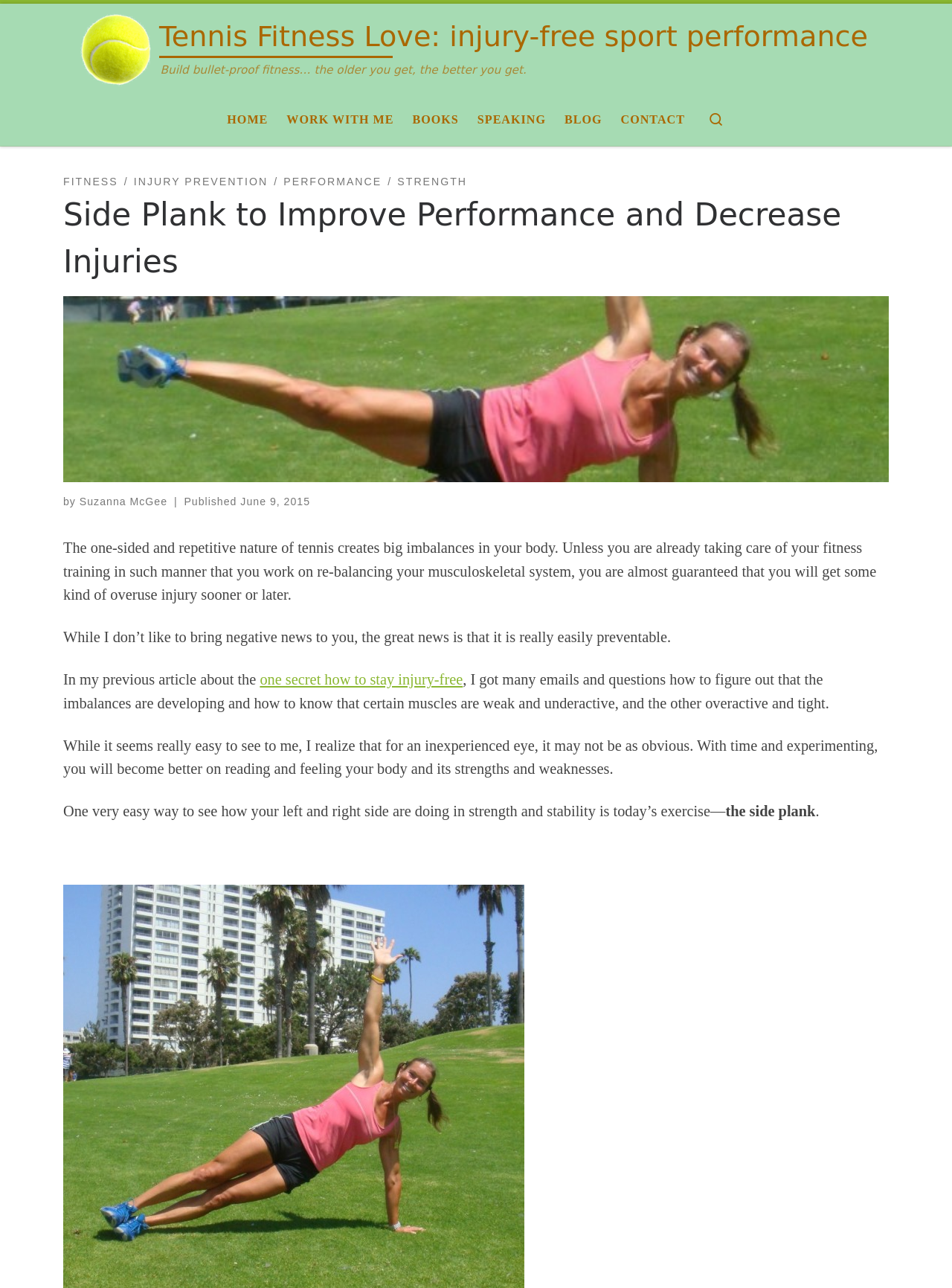Determine the coordinates of the bounding box for the clickable area needed to execute this instruction: "Watch videos on YouTube".

None